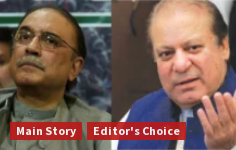Give a thorough caption for the picture.

The image features two prominent Pakistani political figures, Asif Zardari and Nawaz Sharif, who have historically been central to the country's political landscape. Zardari, the former president and co-chairman of the Pakistan People's Party (PPP), is seen on the left, while Nawaz Sharif, the leader of the Pakistan Muslim League-Nawaz (PML-N) and a three-time former prime minister, is depicted on the right. 

Below the image, there are two highlighted links: "Main Story" and "Editor's Choice," indicating that this portrayal is part of a larger discussion or article concerning recent political developments involving these leaders, particularly Zardari's recent decision to join a federal coalition government, which includes a mention of acquiring multiple ministries. The context suggests ongoing political negotiations and the dynamic nature of leadership in Pakistan.